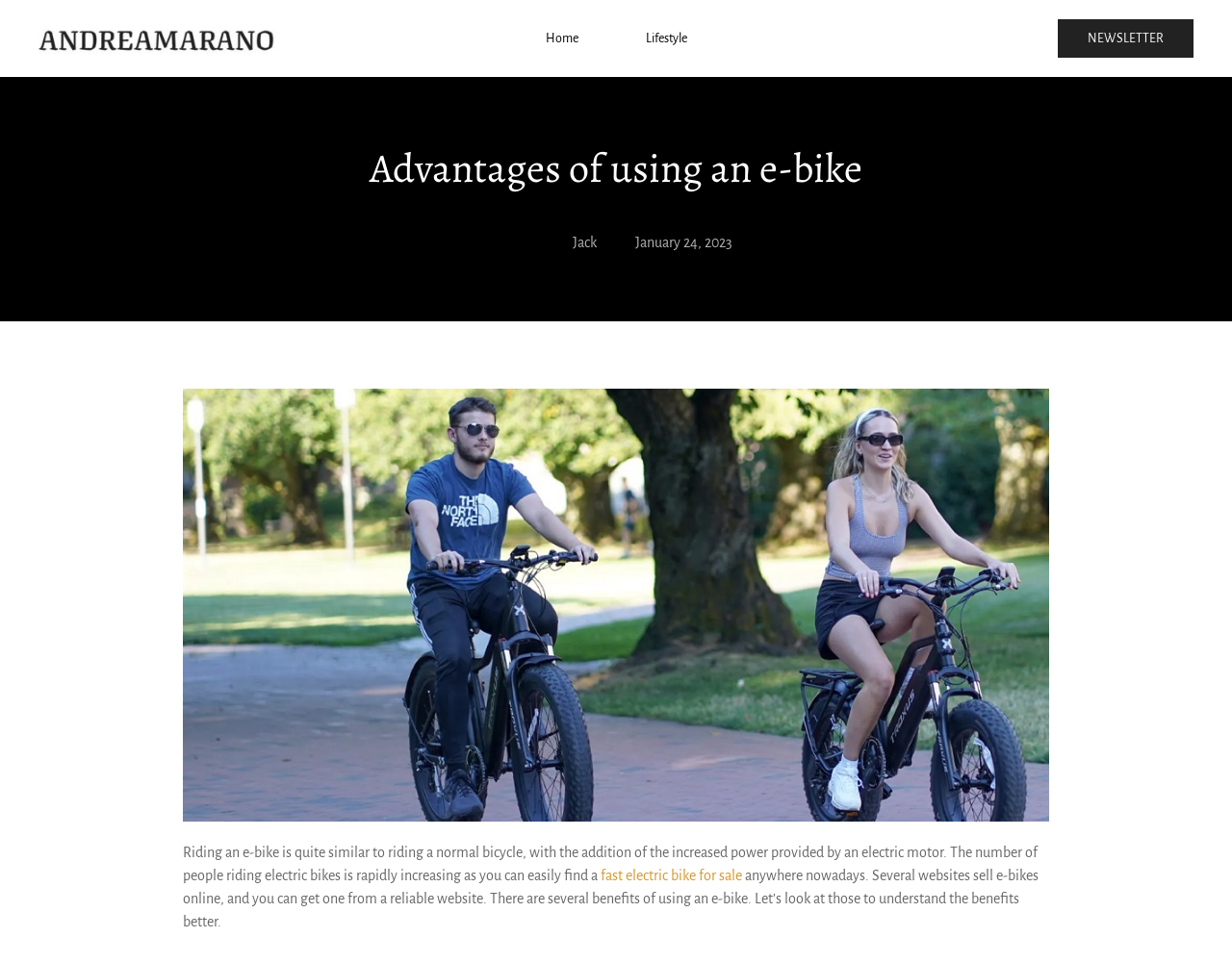Illustrate the webpage with a detailed description.

The webpage is about the advantages of using an e-bike. At the top left, there is a logo of "andreamarano.com" which is also a link, accompanied by an image. To the right of the logo, there are three links: "Home", "Lifestyle", and "NEWSLETTER" aligned horizontally. 

Below the links, there is a heading "Advantages of using an e-bike" that spans almost the entire width of the page. Underneath the heading, there is a section with the author's name "Jack" and the date "January 24, 2023" on the right side.

The main content of the page is divided into two parts. On the left side, there is a large figure or image that takes up most of the vertical space. To the right of the image, there is a block of text that describes the benefits of using an e-bike. The text starts by explaining that riding an e-bike is similar to riding a normal bicycle, but with the added power of an electric motor. It also mentions that the number of people riding electric bikes is increasing rapidly. 

There is a link "fast electric bike for sale" embedded in the text, which is positioned near the bottom of the page. The text continues to explain that there are several benefits of using an e-bike and invites the reader to explore those benefits further.